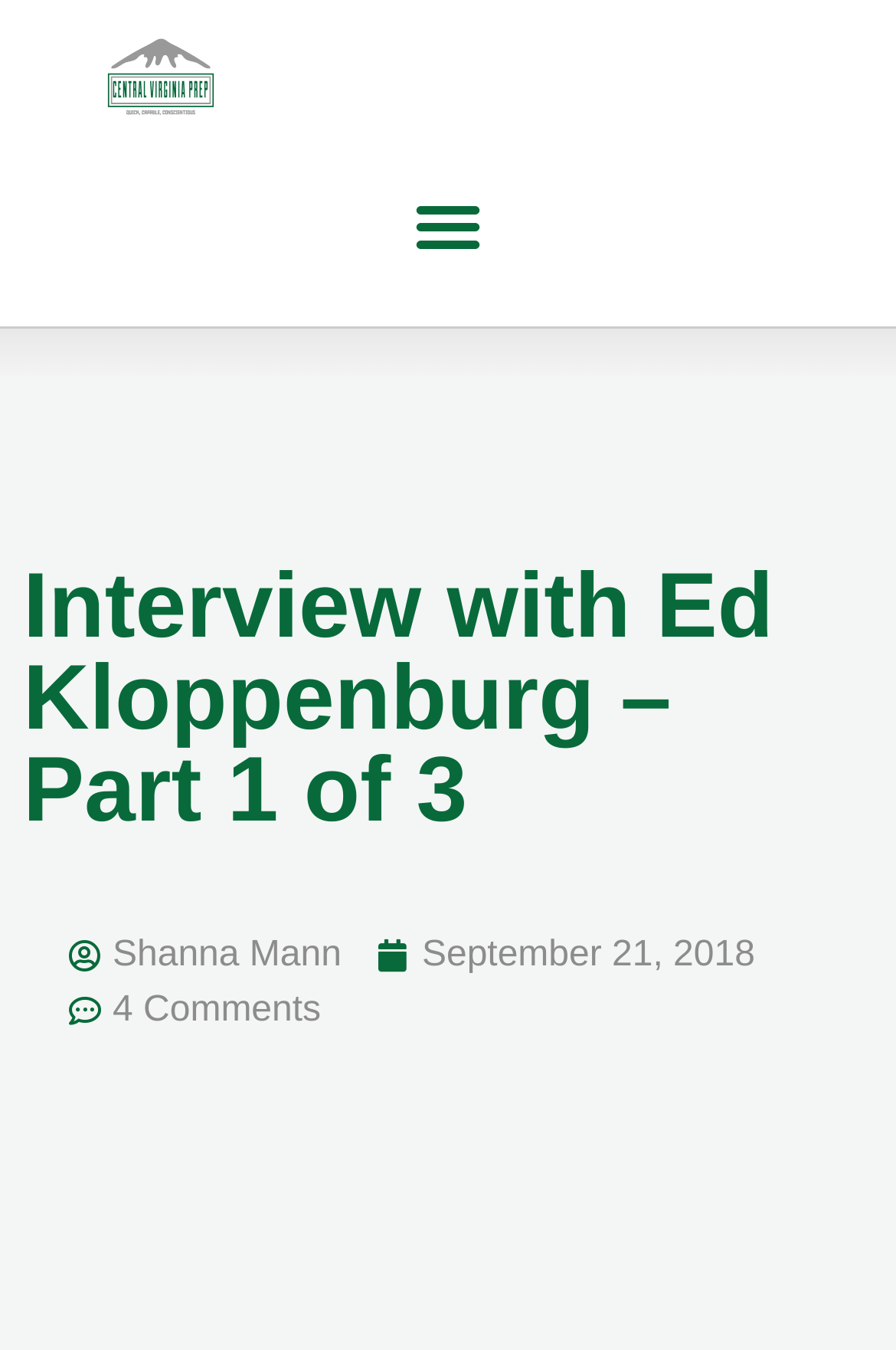Provide a brief response to the question below using a single word or phrase: 
Who is the author of this article?

Shanna Mann